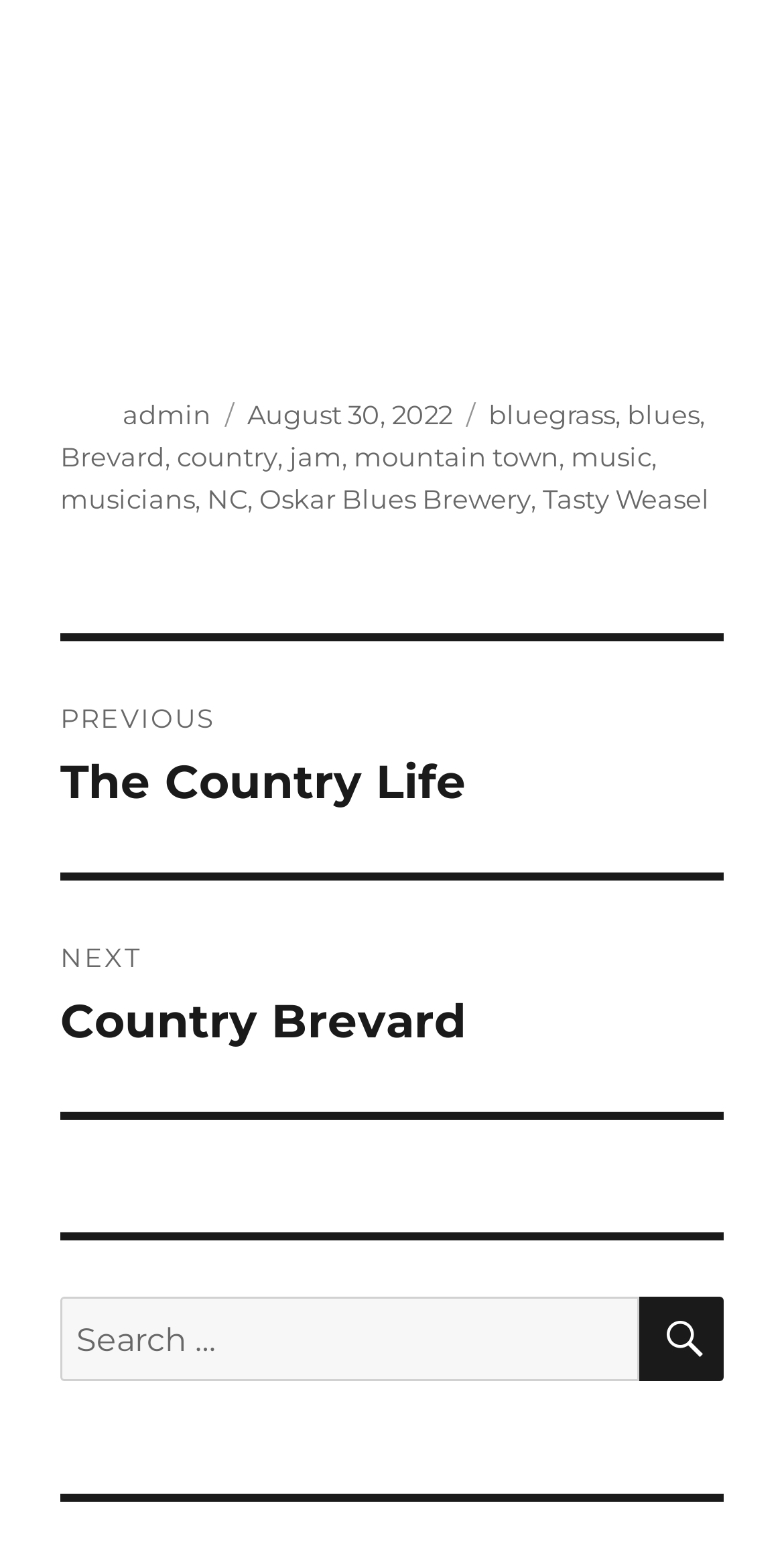Analyze the image and give a detailed response to the question:
What is the previous post?

The previous post can be found in the post navigation section of the webpage, where it says 'Previous post: The Country Life'.